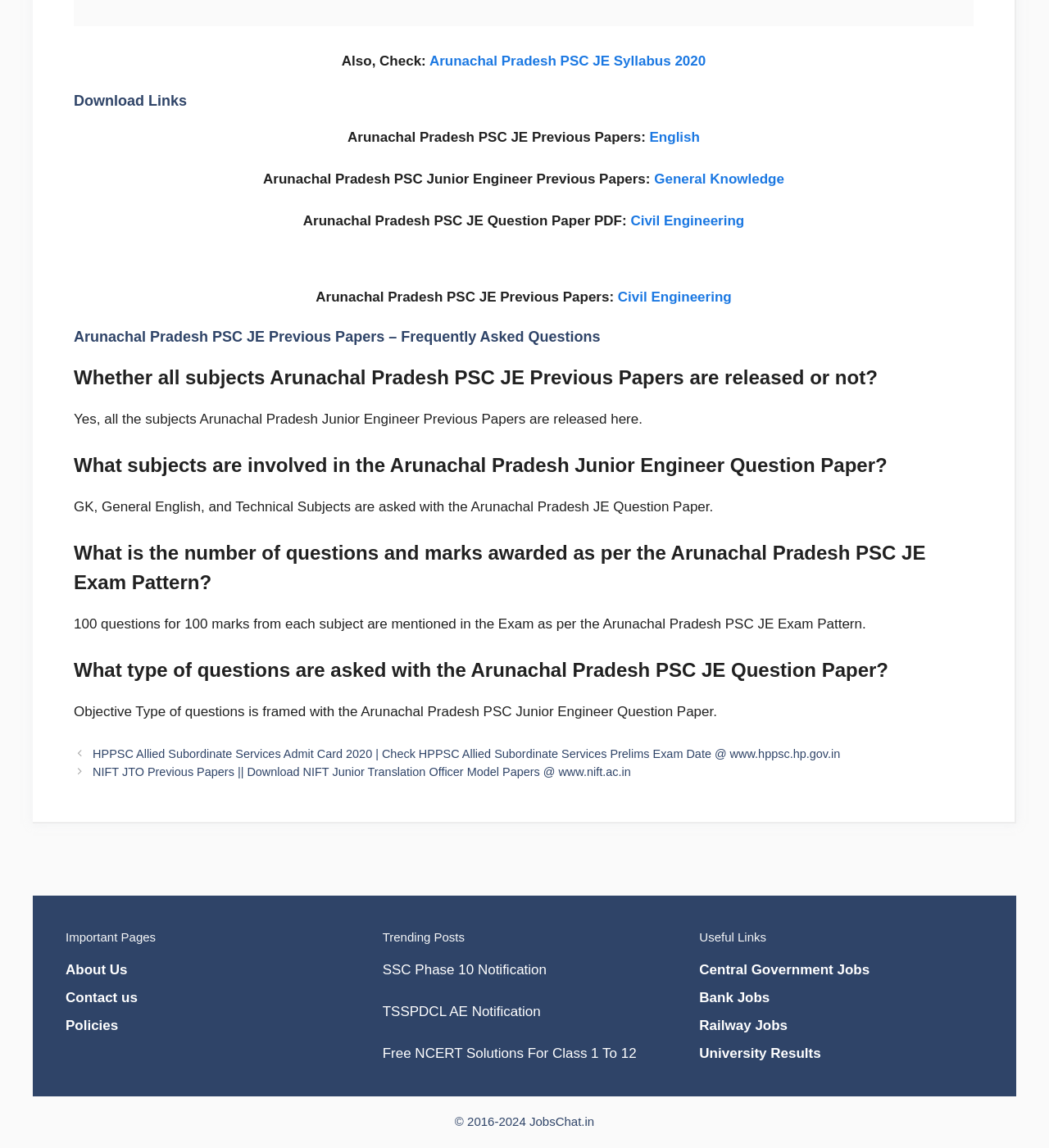Specify the bounding box coordinates of the area to click in order to follow the given instruction: "Visit 'About Us' page."

[0.062, 0.838, 0.122, 0.851]